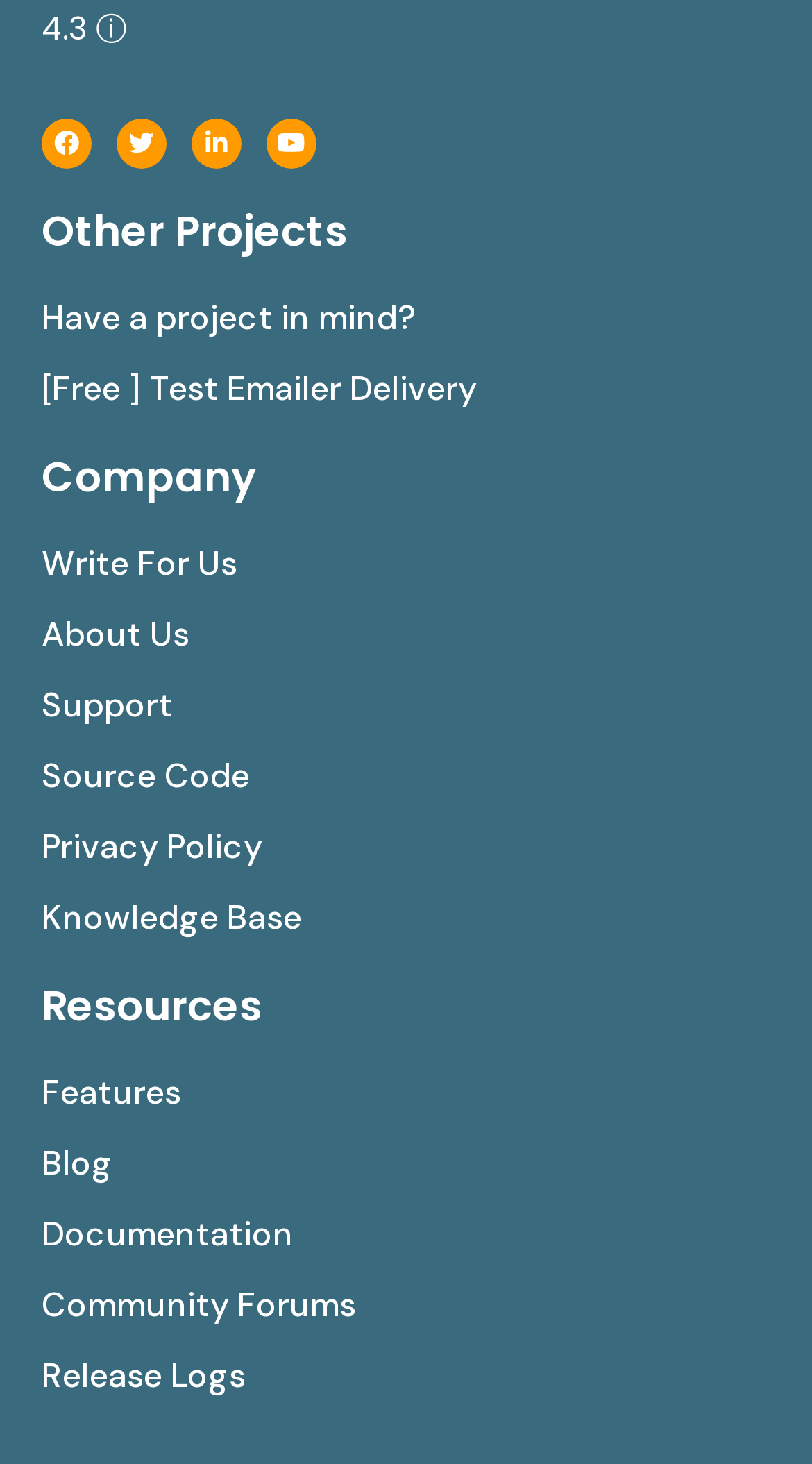Provide a short answer to the following question with just one word or phrase: What is the last resource listed?

Release Logs